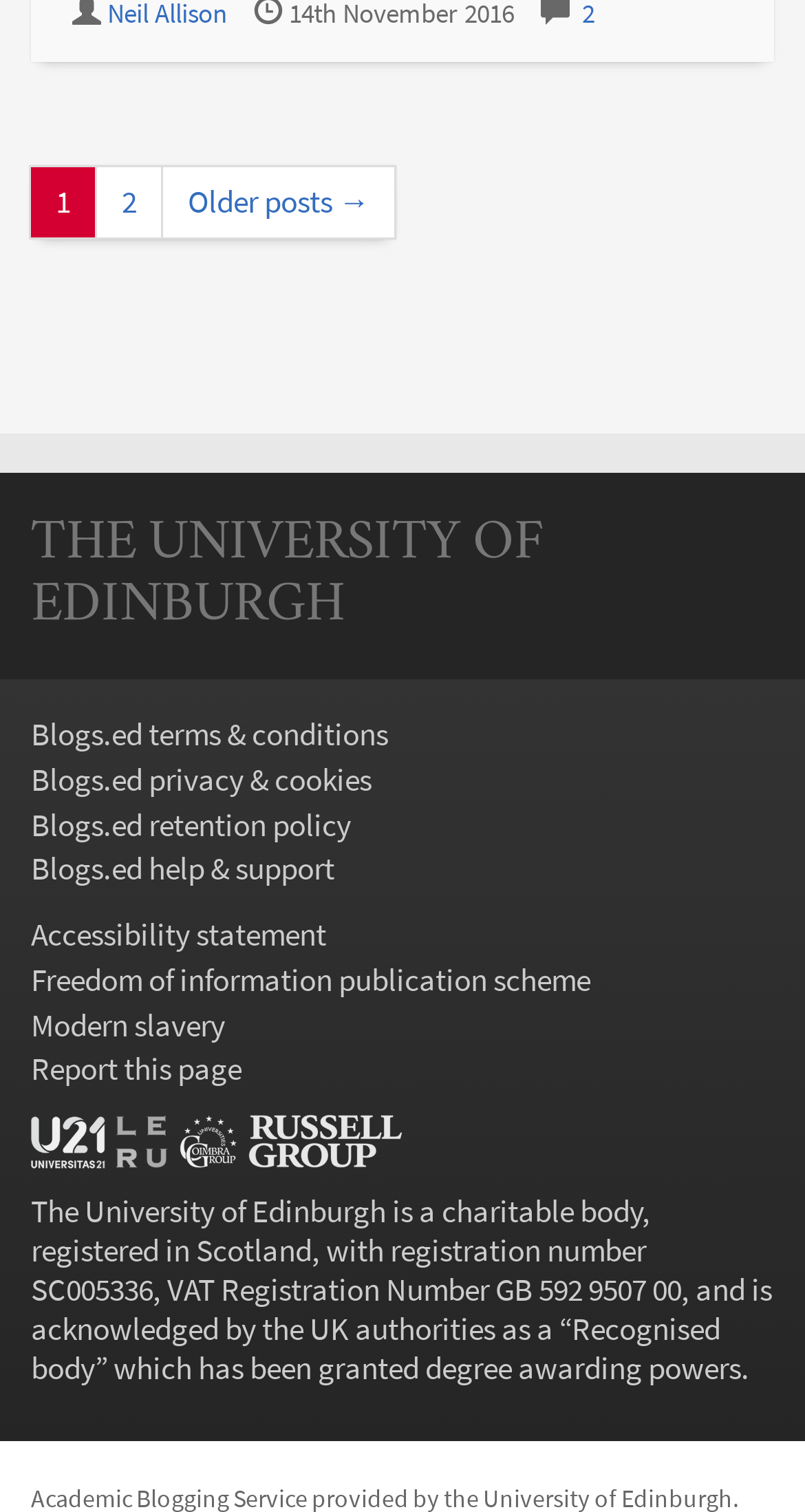Using the provided description: "Blogs.ed privacy & cookies", find the bounding box coordinates of the corresponding UI element. The output should be four float numbers between 0 and 1, in the format [left, top, right, bottom].

[0.038, 0.502, 0.462, 0.528]